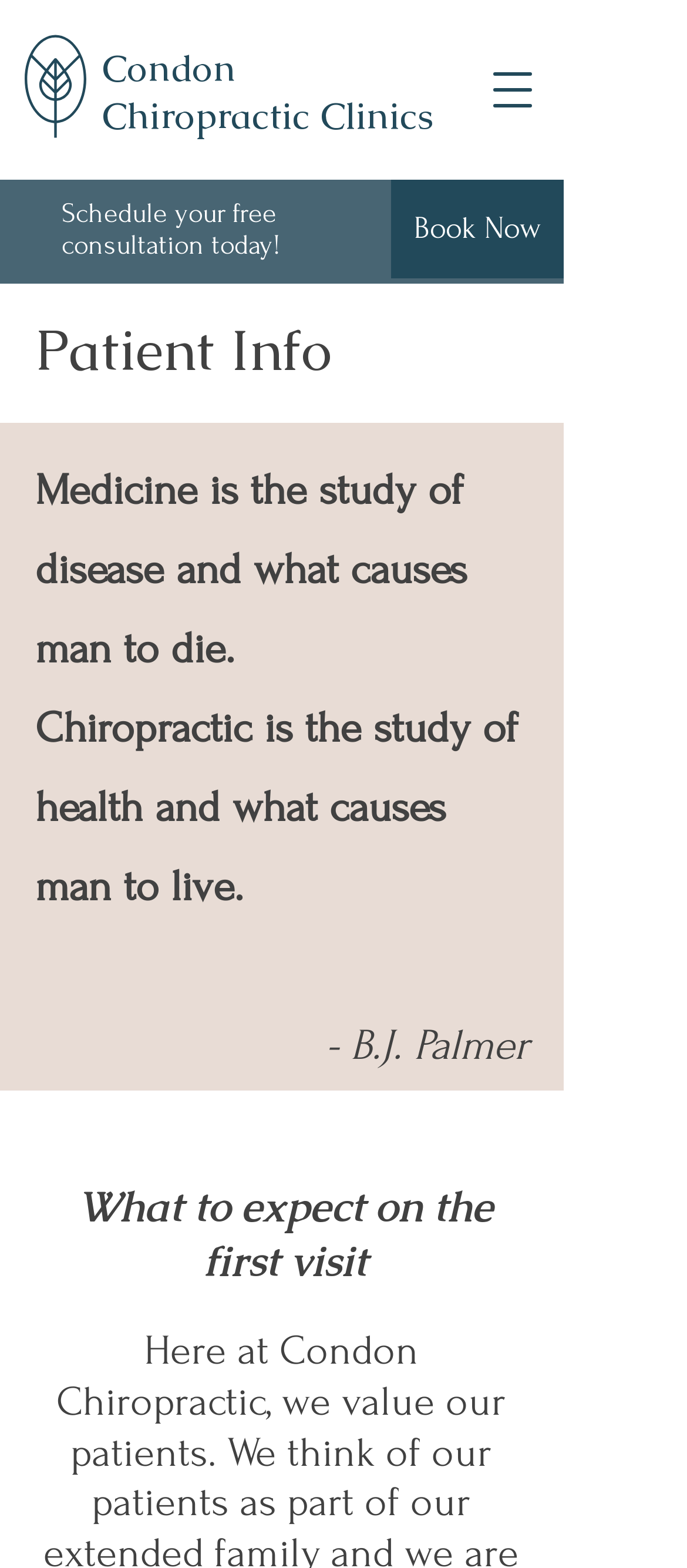Using the description "Book Now", predict the bounding box of the relevant HTML element.

[0.569, 0.115, 0.821, 0.178]